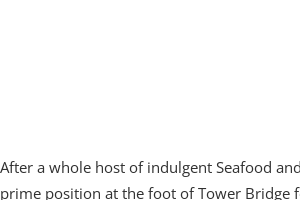What can patrons do after their meal?
Can you offer a detailed and complete answer to this question?

According to the caption, after a satisfying seafood feast, patrons are invited to indulge further in offerings from renowned establishments, suggesting that there are other attractions or activities available in the area.